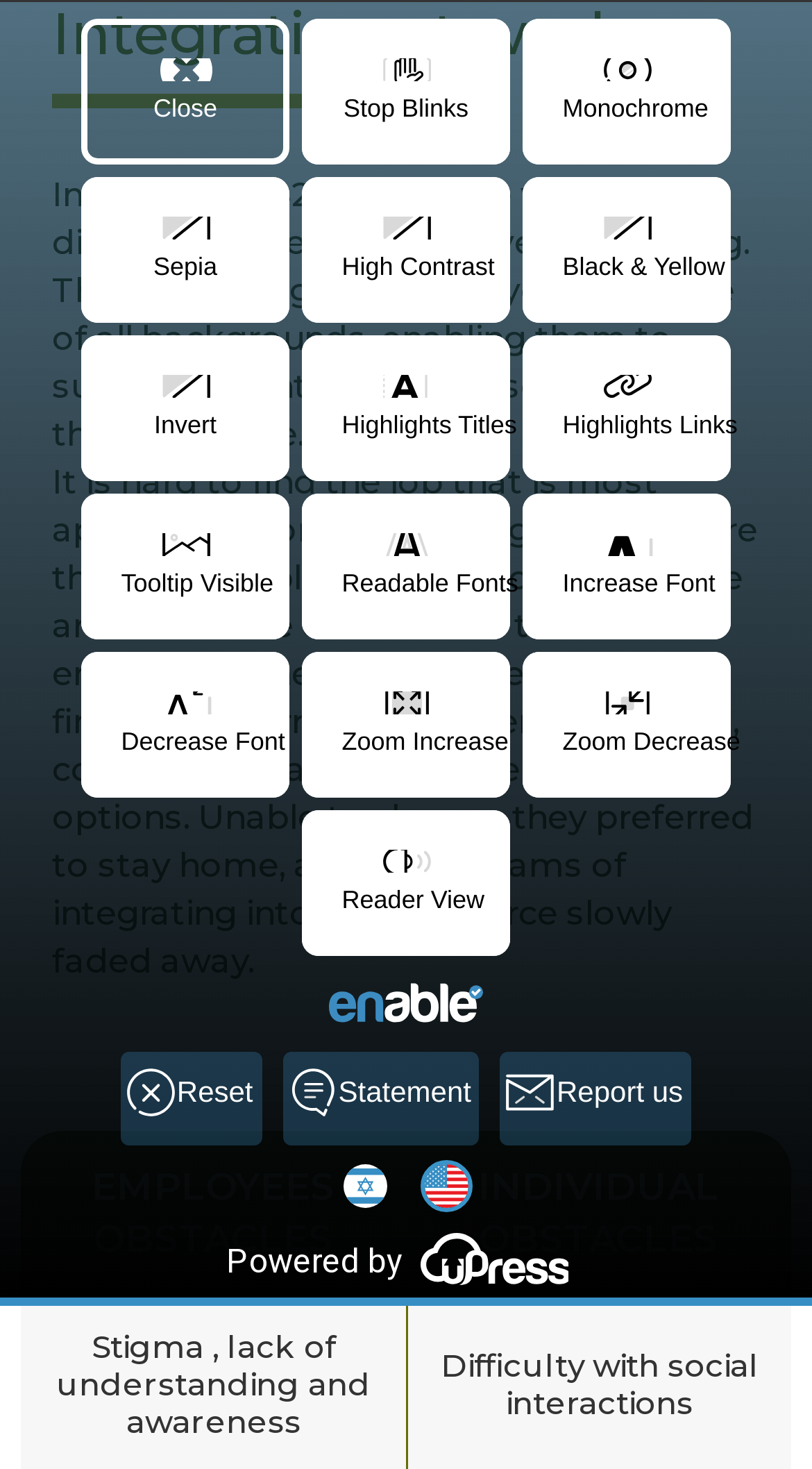How many columns are in the table?
Give a thorough and detailed response to the question.

The answer can be found by looking at the row element with the columnheader elements 'EMPLOYEES OBSTACLES' and 'INDIVIDUAL OBSTACLES', which indicates that there are two columns in the table.